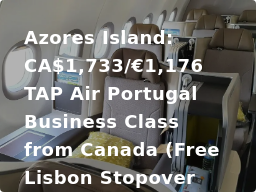What is the benefit of the travel deal?
Use the information from the screenshot to give a comprehensive response to the question.

The overlaid text in the image mentions a travel deal to the Azores Islands, with the benefit of a free stopover in Lisbon, indicating that passengers can enjoy a complimentary stopover in Lisbon as part of the deal.